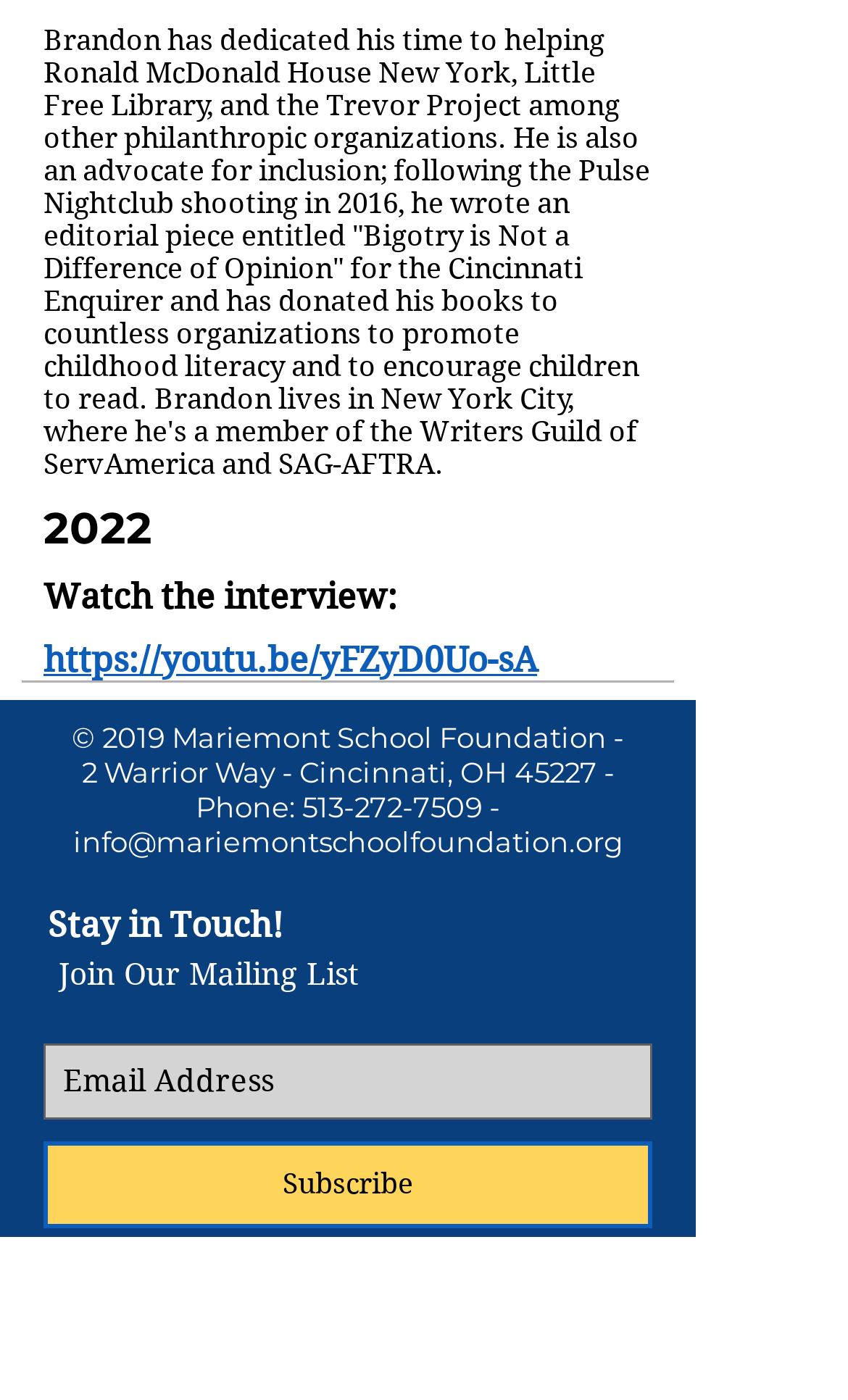Please give a short response to the question using one word or a phrase:
What is the phone number mentioned in the webpage?

513-272-7509